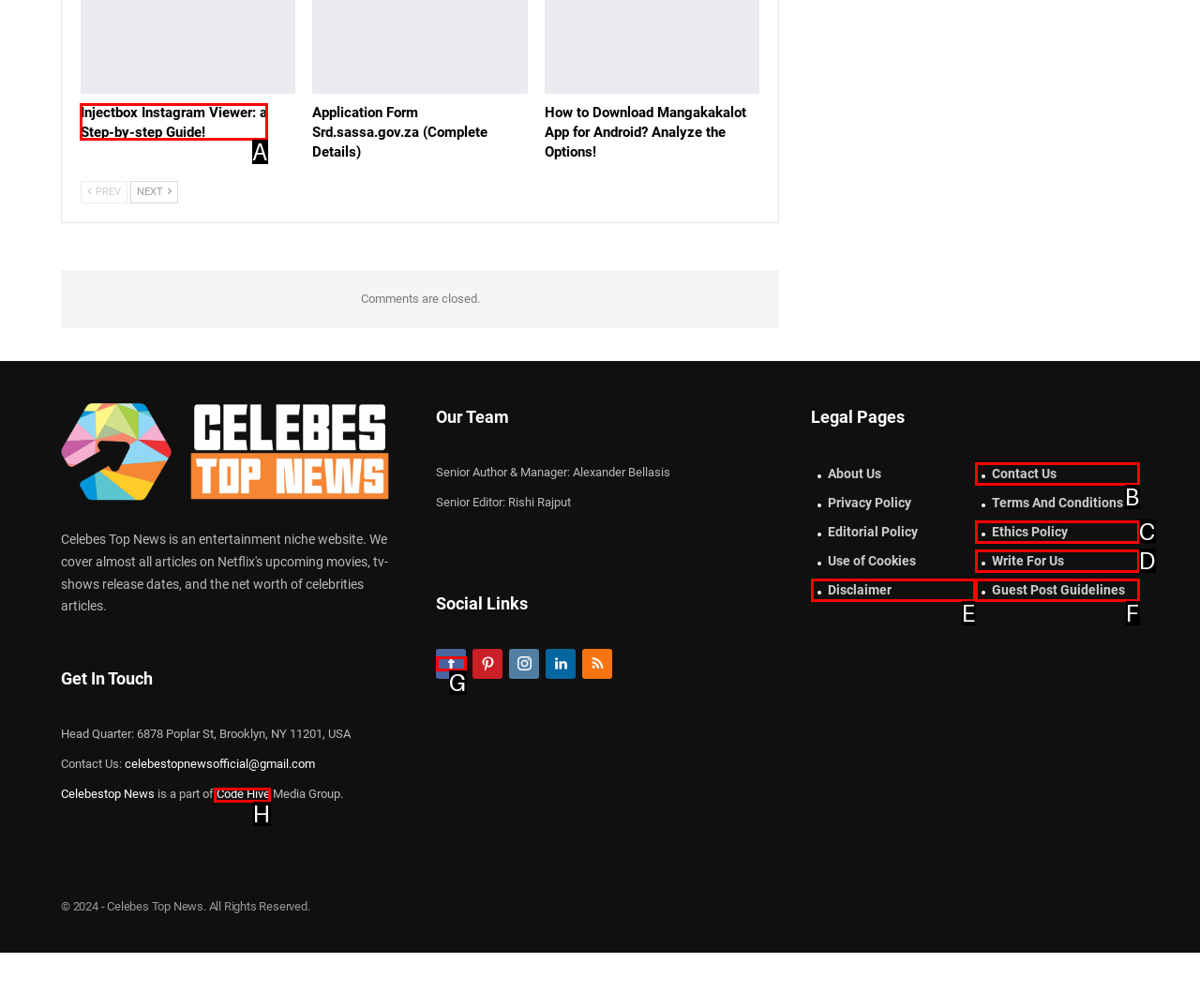Point out the UI element to be clicked for this instruction: Click on 'Injectbox Instagram Viewer: a Step-by-step Guide!' link. Provide the answer as the letter of the chosen element.

A